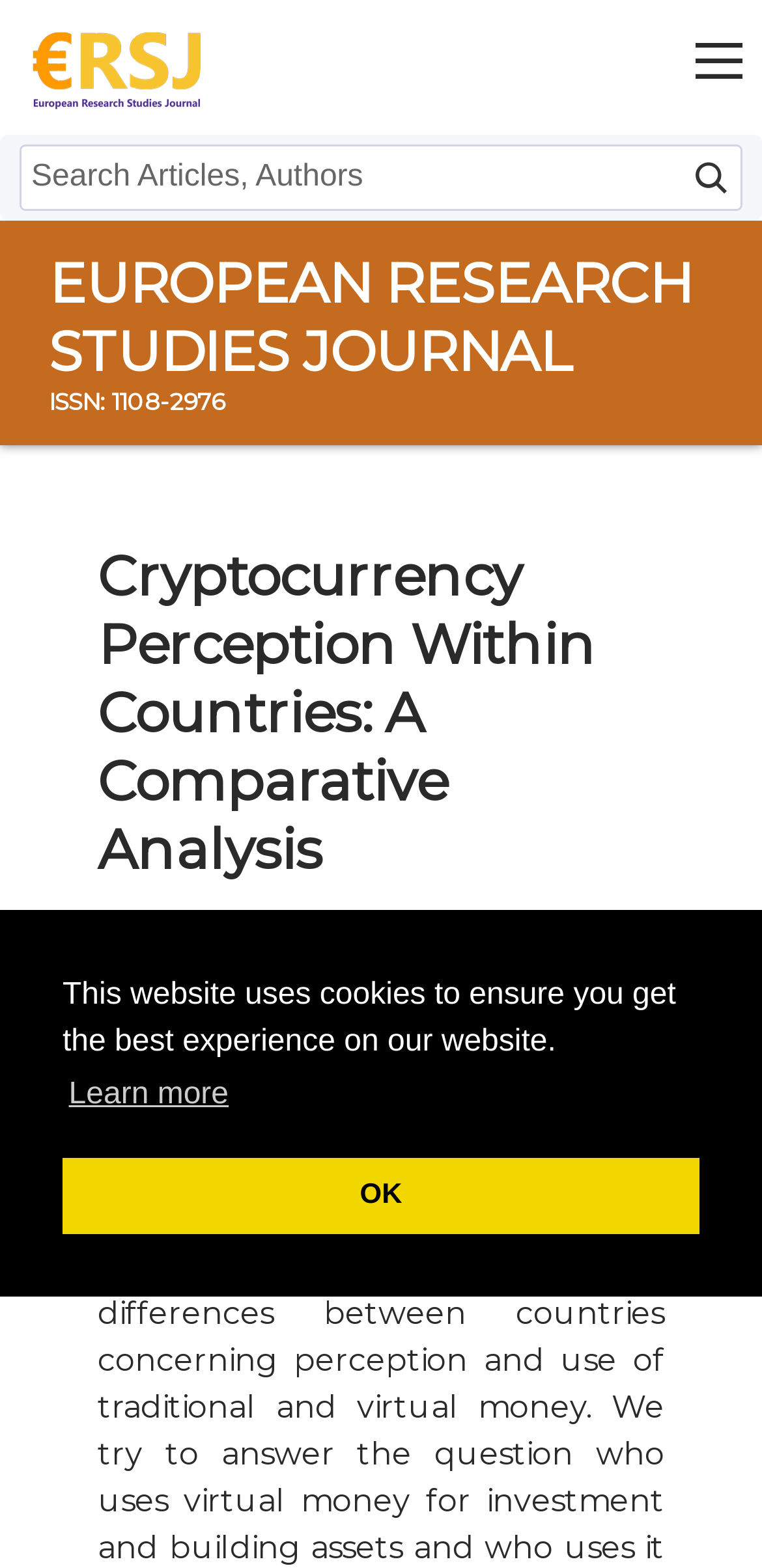Can you determine the main header of this webpage?

EUROPEAN RESEARCH STUDIES JOURNAL
ISSN: 1108-2976